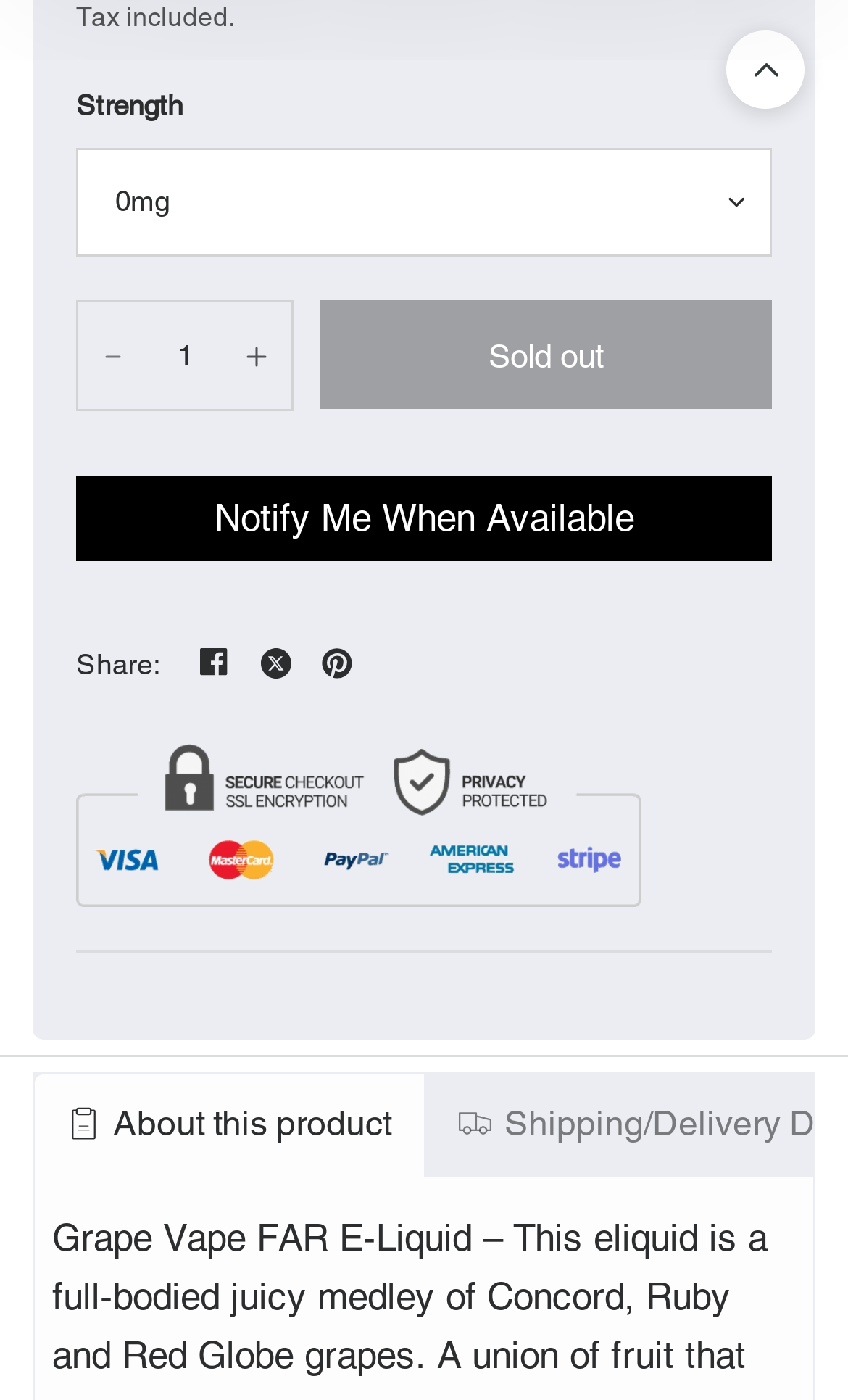Please determine the bounding box coordinates of the element's region to click in order to carry out the following instruction: "Select strength". The coordinates should be four float numbers between 0 and 1, i.e., [left, top, right, bottom].

[0.09, 0.106, 0.91, 0.184]